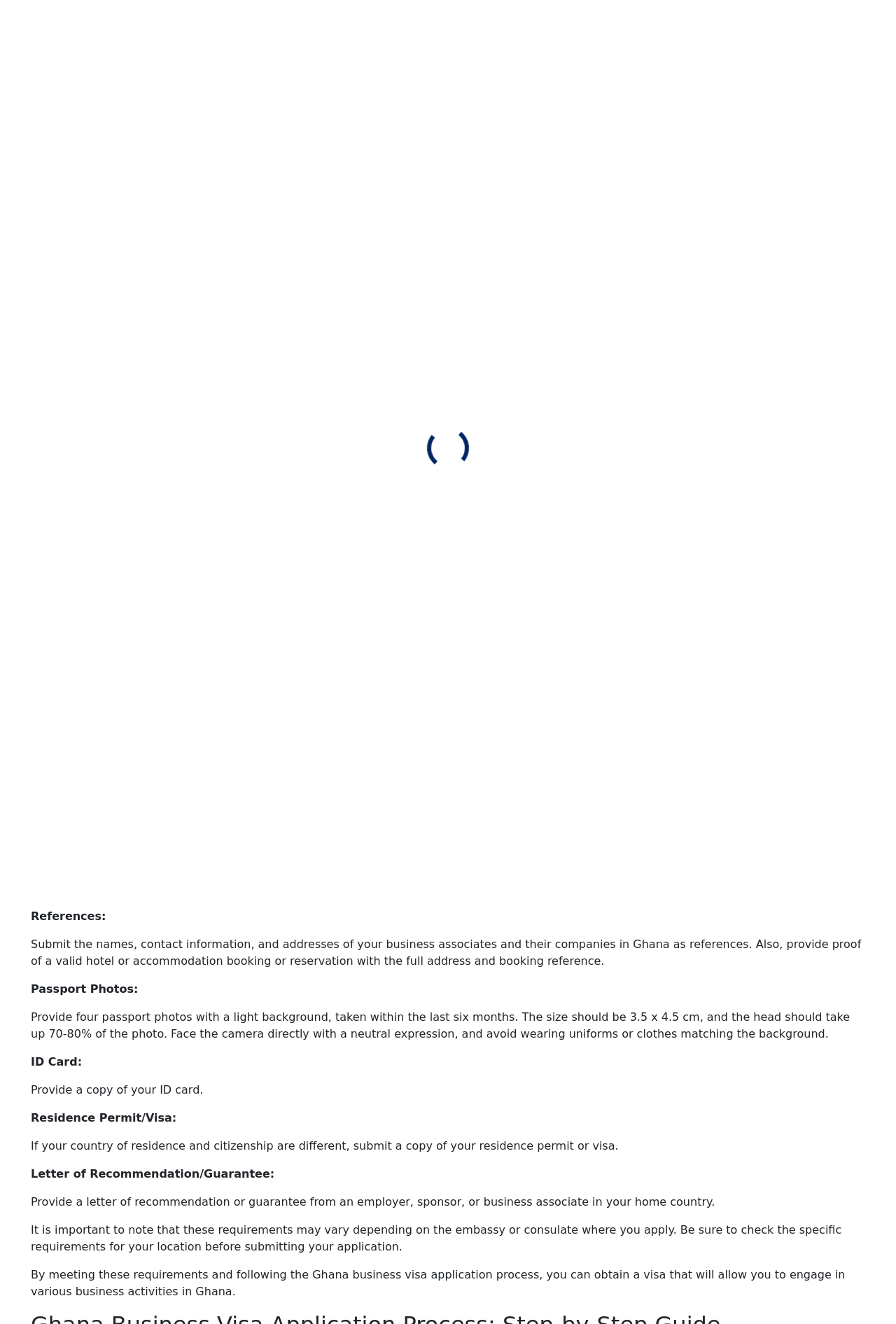From the image, can you give a detailed response to the question below:
What is a Ghana business visa?

Based on the webpage, a Ghana business visa is a document issued to individuals who plan to visit Ghana for business purposes, allowing them to engage in various business activities such as attending conferences, conducting business negotiations, establishing or managing a new or existing business, and investing in Ghana.